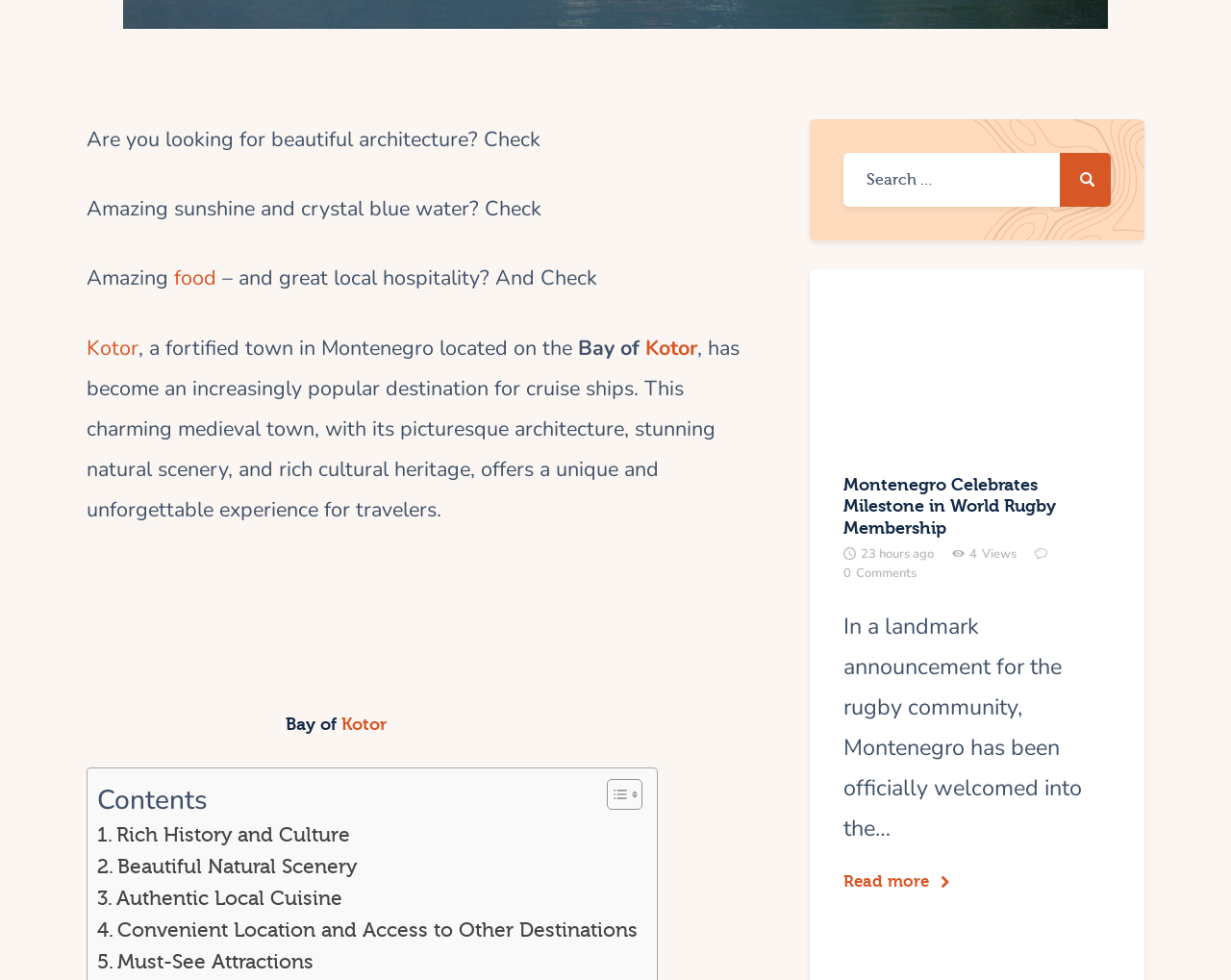Provide the bounding box coordinates, formatted as (top-left x, top-left y, bottom-right x, bottom-right y), with all values being floating point numbers between 0 and 1. Identify the bounding box of the UI element that matches the description: Kotor

[0.278, 0.729, 0.314, 0.75]